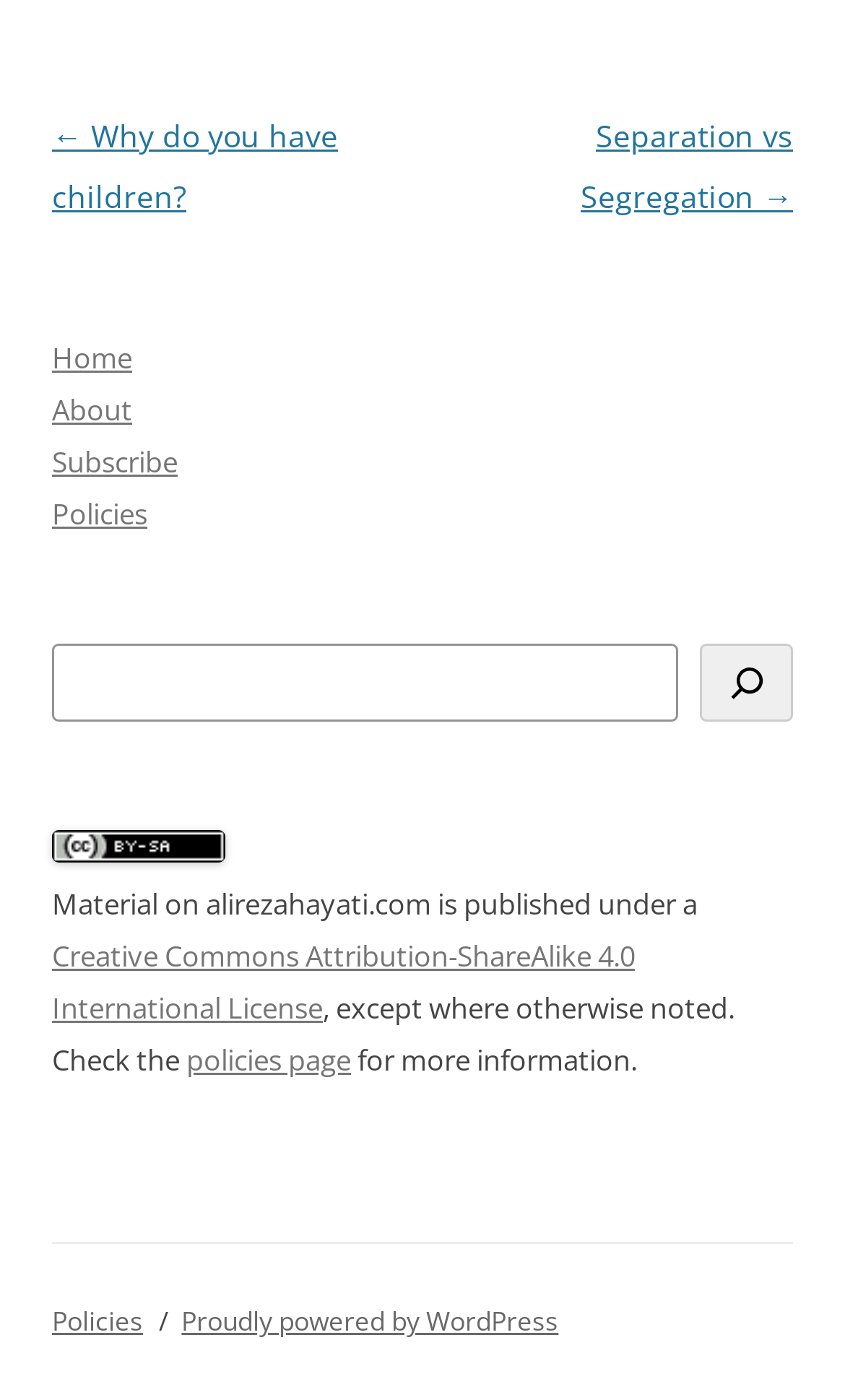Can you give a detailed response to the following question using the information from the image? How many links are available in the post navigation section?

The post navigation section is located at the top of the webpage, and it contains two links: '← Why do you have children?' and 'Separation vs Segregation →'. These links are likely used for navigating between different posts or articles on the website.